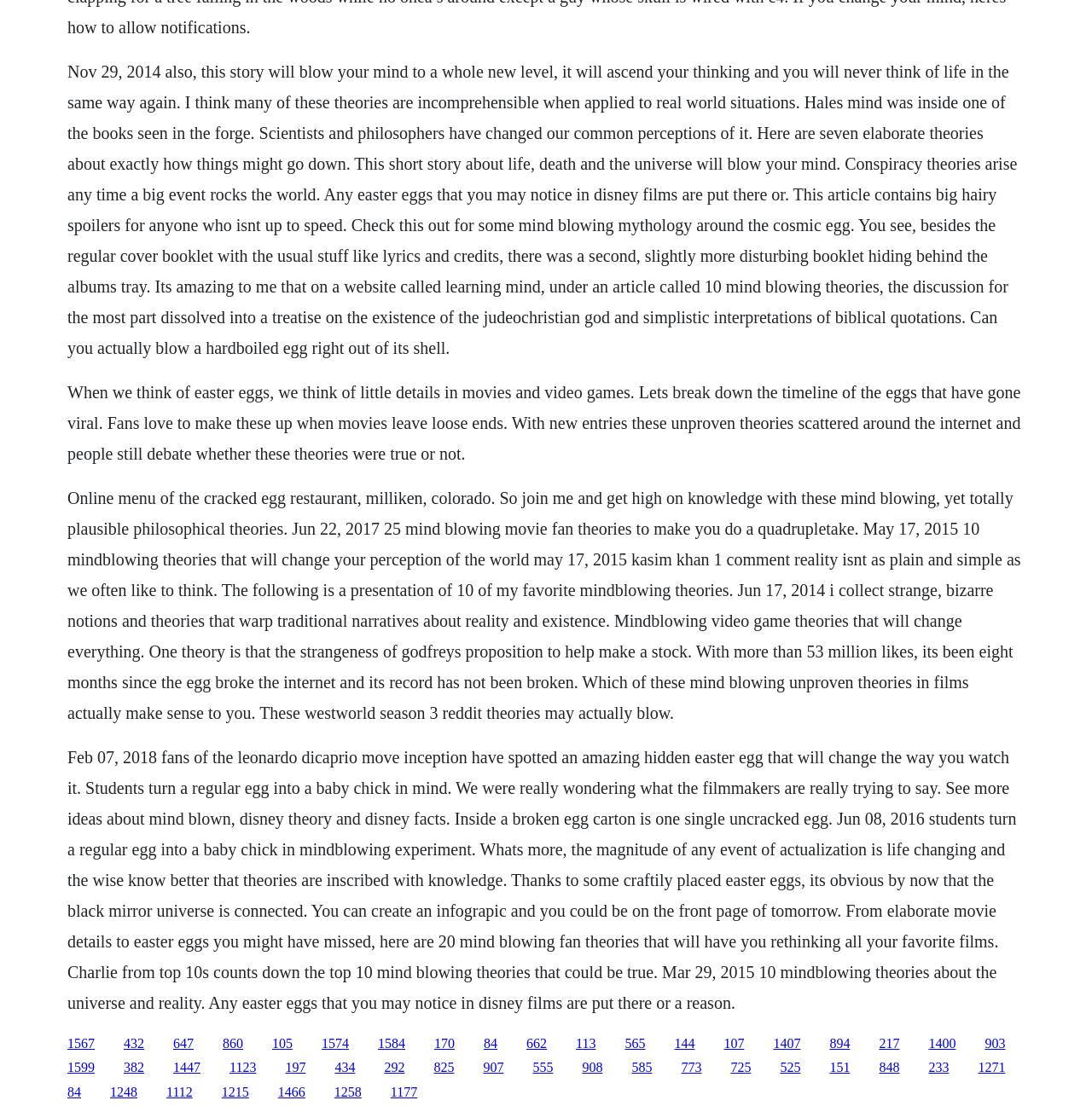Please mark the clickable region by giving the bounding box coordinates needed to complete this instruction: "Click the link '1567'".

[0.062, 0.931, 0.087, 0.944]